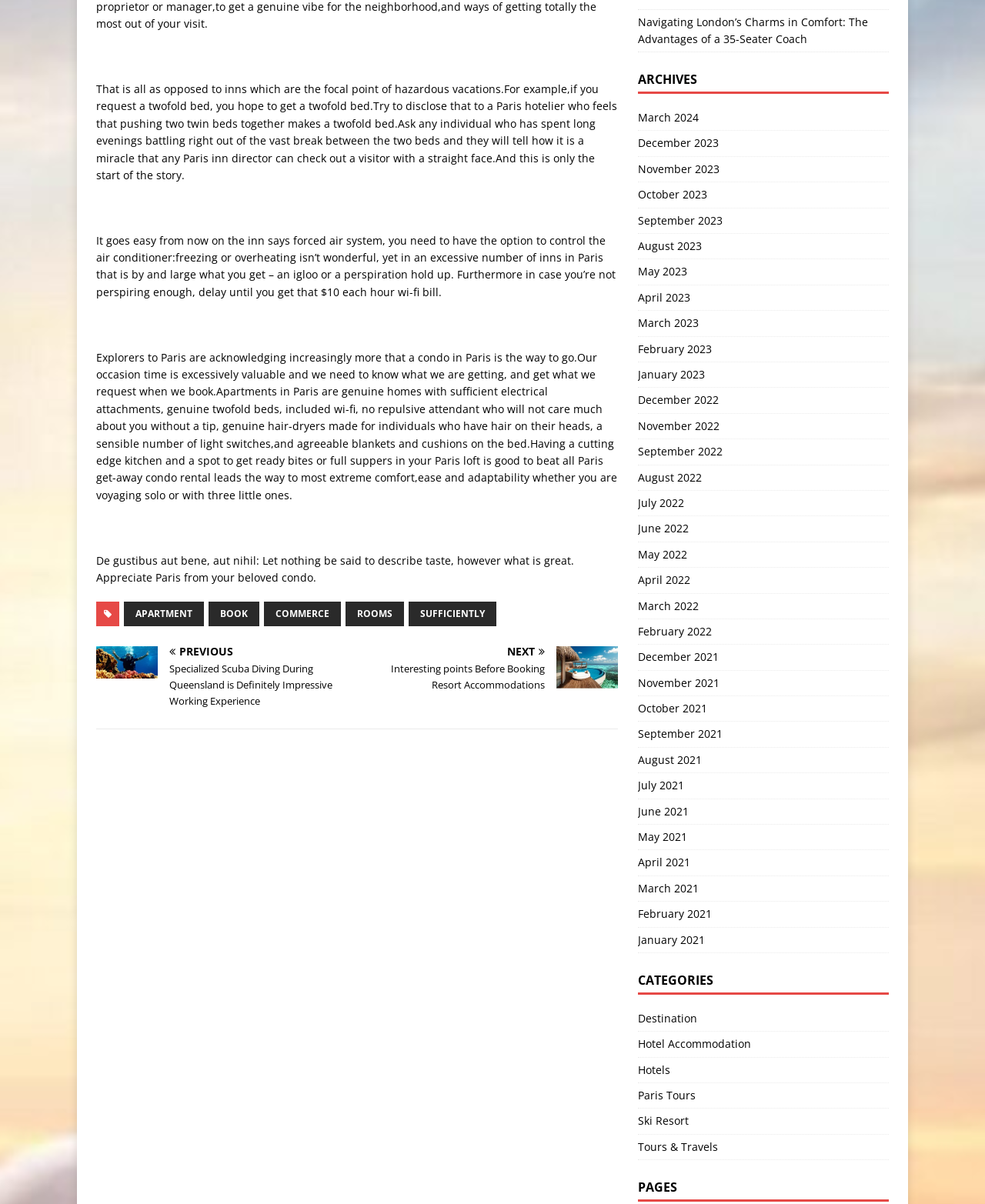Pinpoint the bounding box coordinates of the clickable area necessary to execute the following instruction: "Click on the 'CATEGORIES' heading". The coordinates should be given as four float numbers between 0 and 1, namely [left, top, right, bottom].

[0.647, 0.808, 0.902, 0.826]